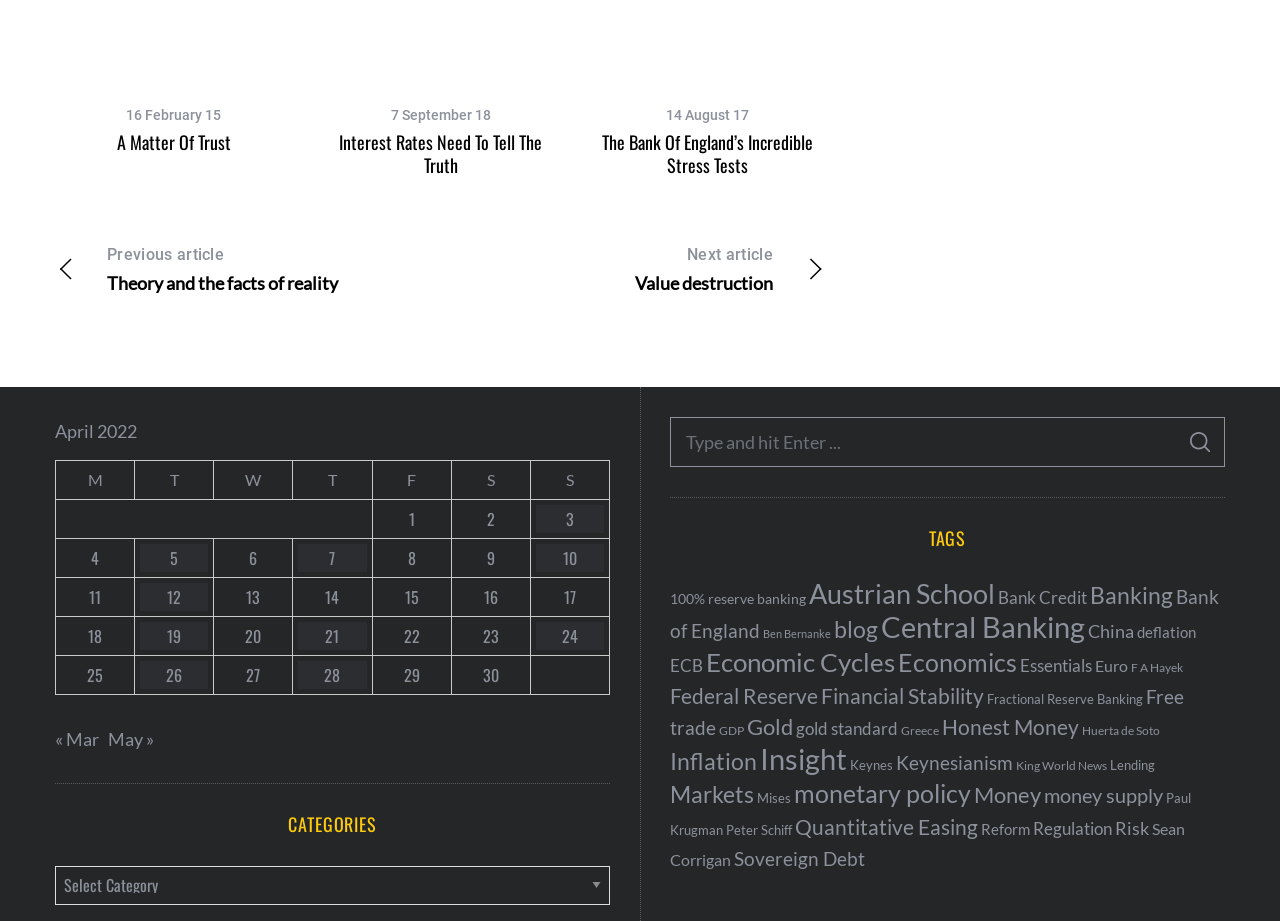What is the date of the first article?
Based on the visual details in the image, please answer the question thoroughly.

I looked at the time element next to the first article heading 'A Matter Of Trust' and found the date '16 February 15'.